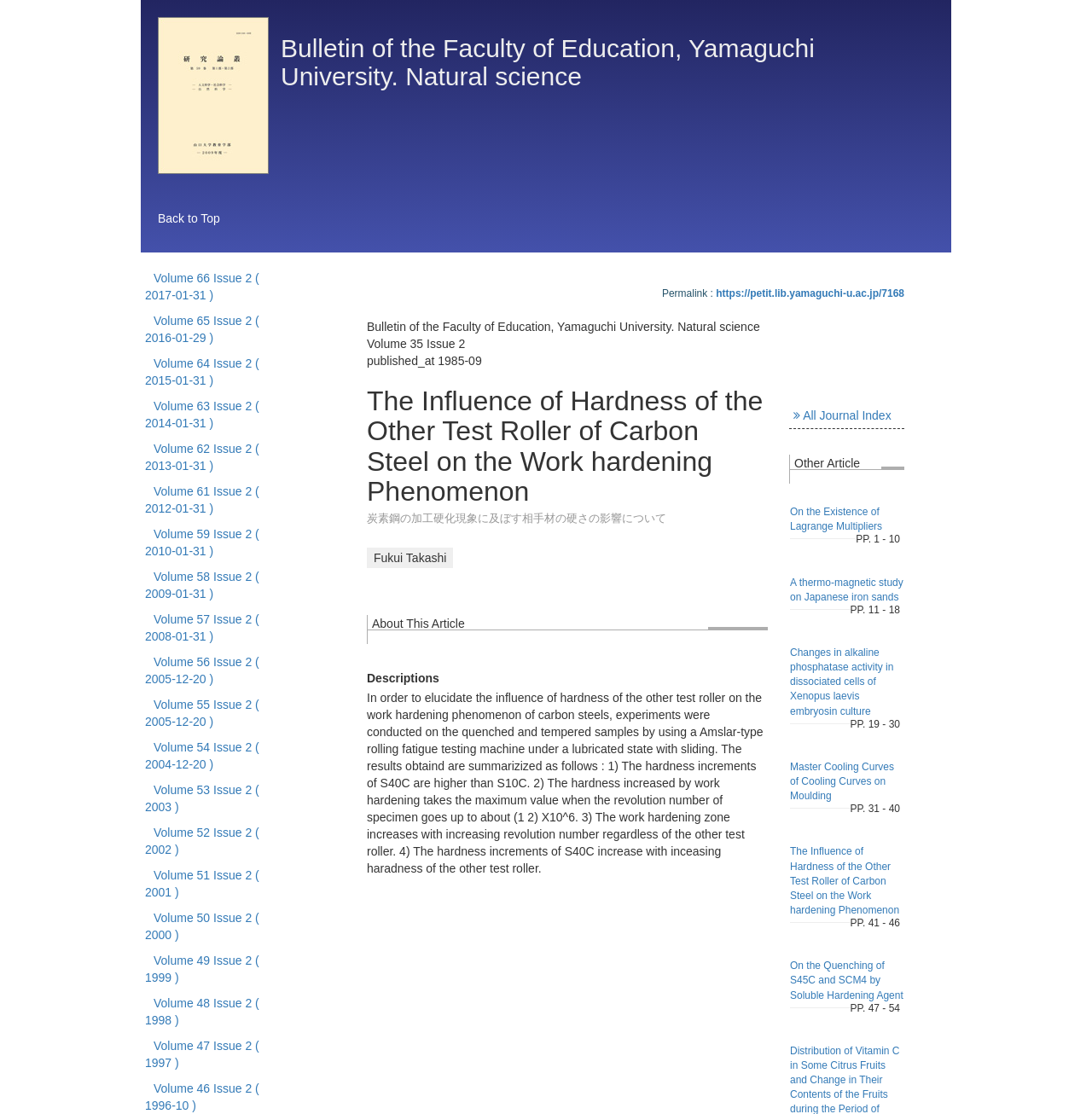Can you find the bounding box coordinates for the element that needs to be clicked to execute this instruction: "Read On the Existence of Lagrange Multipliers"? The coordinates should be given as four float numbers between 0 and 1, i.e., [left, top, right, bottom].

[0.723, 0.454, 0.808, 0.478]